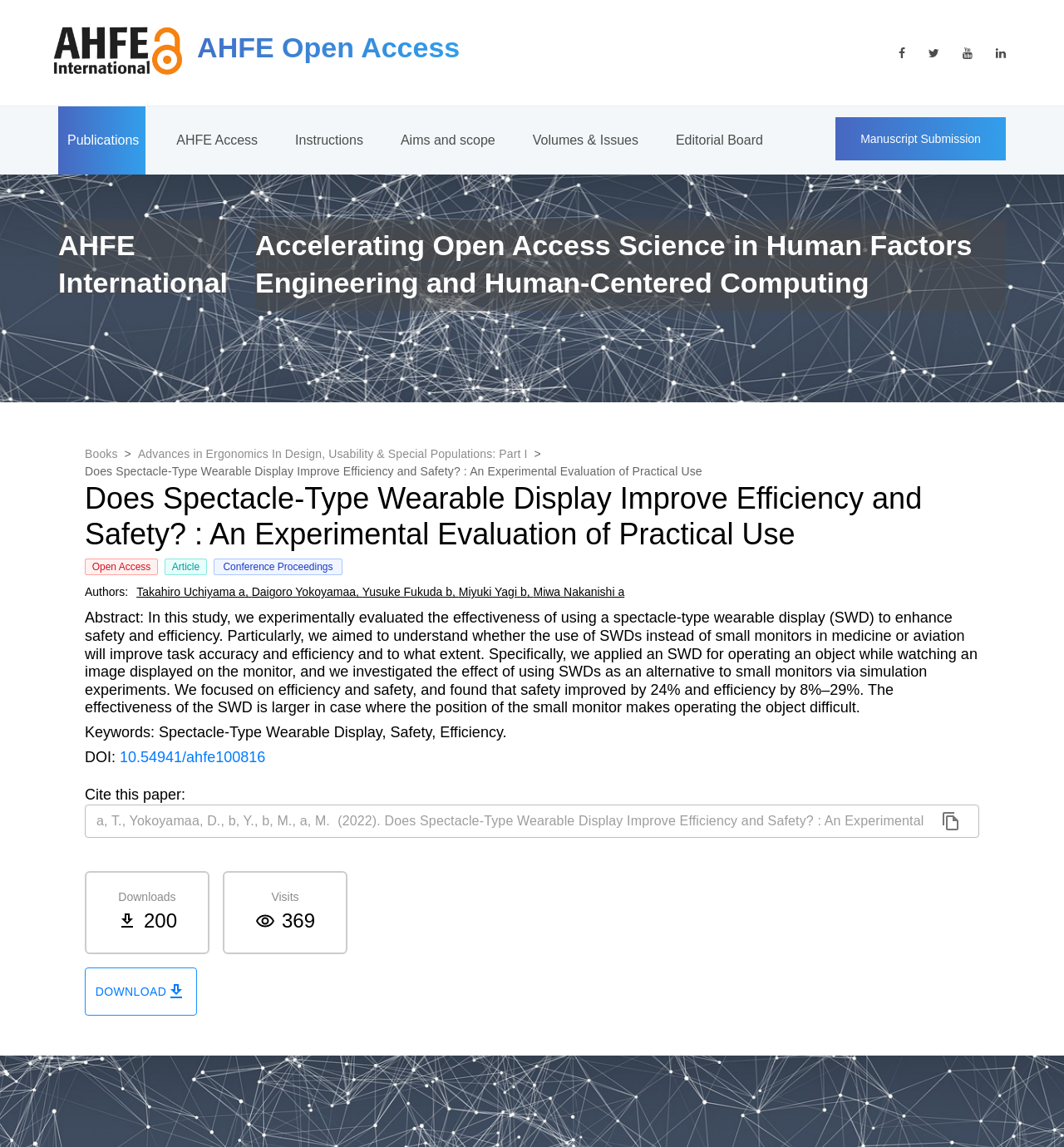How many downloads does the article have?
Please answer the question with a detailed and comprehensive explanation.

The number of downloads can be found in the section below the abstract, which shows 'Downloads' and '200'.